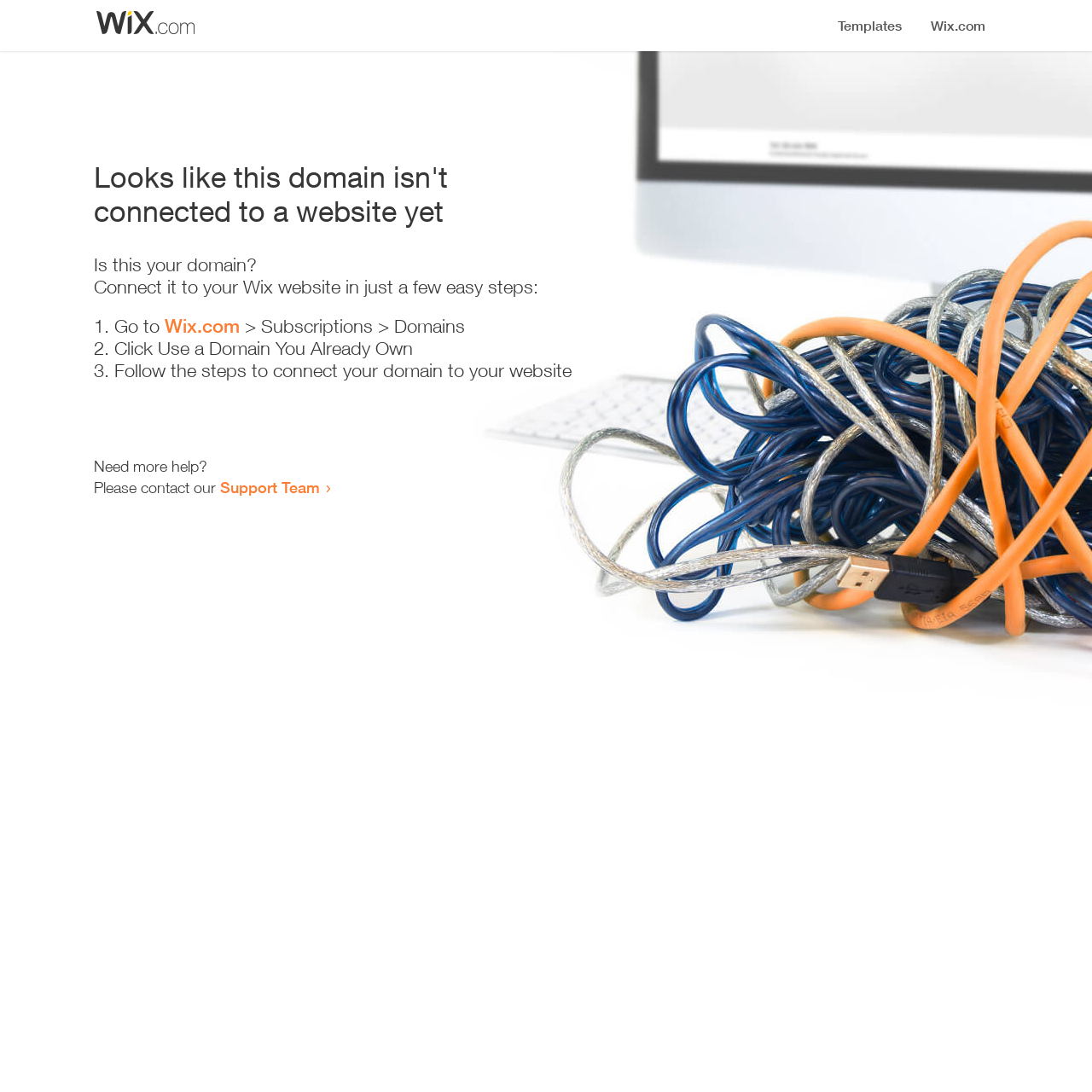What is the purpose of the webpage?
Analyze the image and provide a thorough answer to the question.

Based on the content of the webpage, it appears that the purpose of the webpage is to guide users to connect their domain to their Wix website, as indicated by the heading and the steps provided.